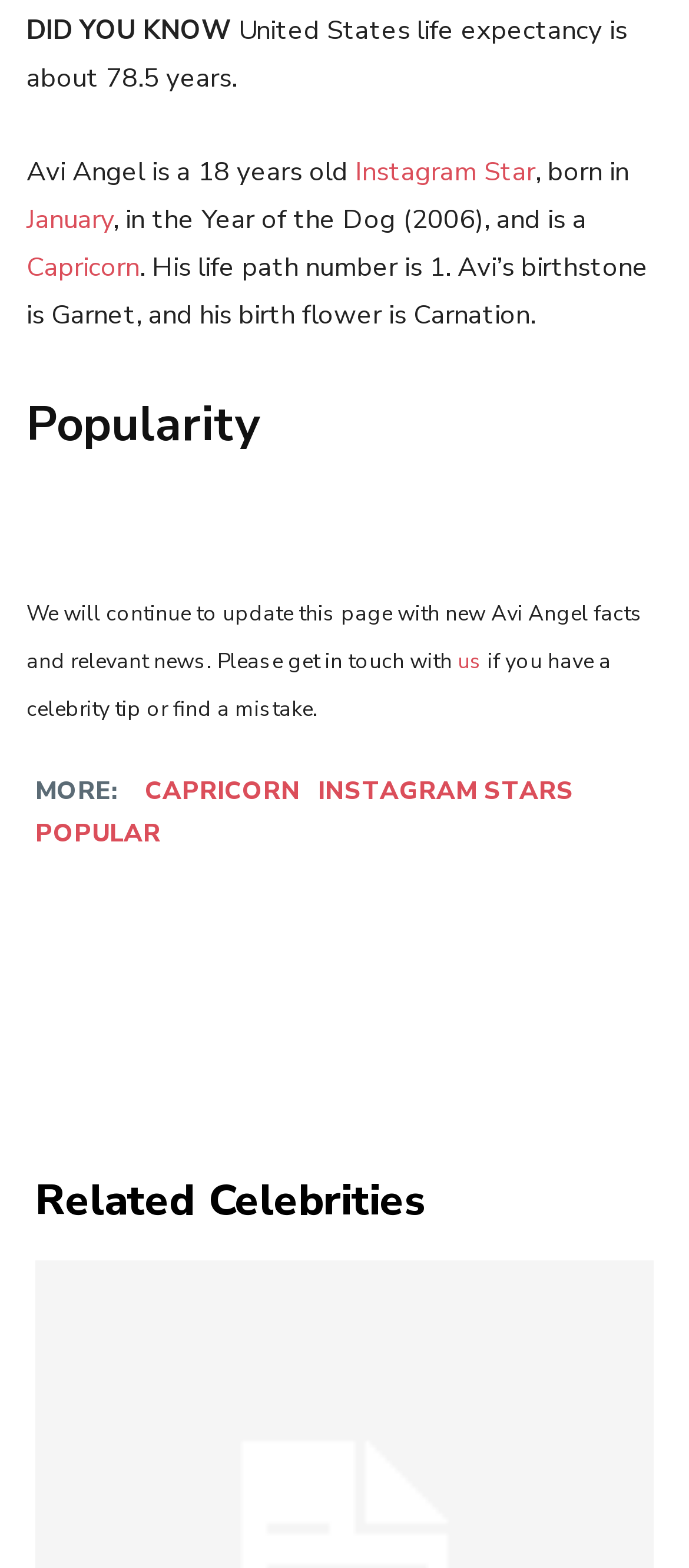Please identify the coordinates of the bounding box for the clickable region that will accomplish this instruction: "View popular celebrities".

[0.051, 0.521, 0.233, 0.542]